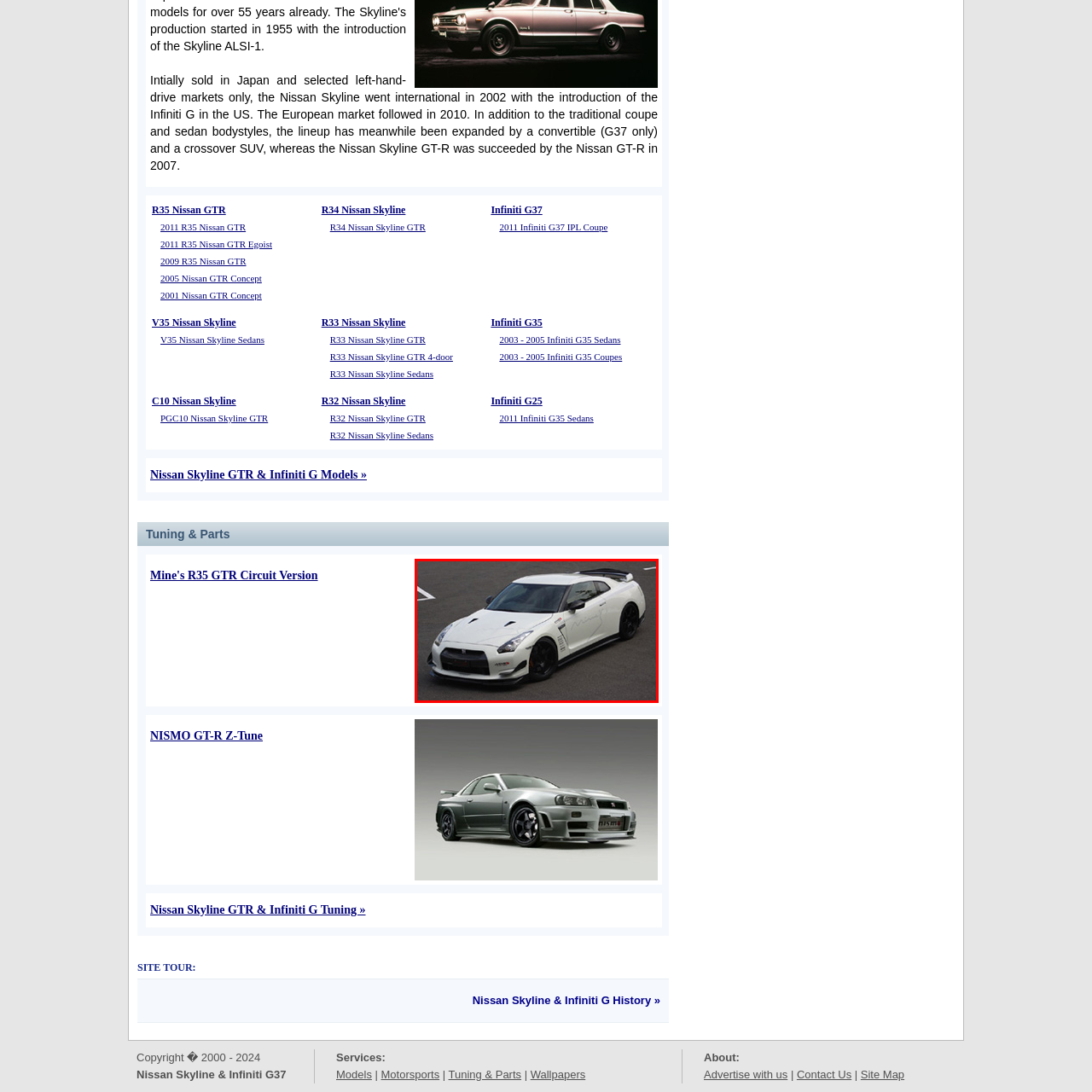Observe the image segment inside the red bounding box and answer concisely with a single word or phrase: What type of enthusiasts is the R35 GT-R particularly celebrated among?

Tuning enthusiasts